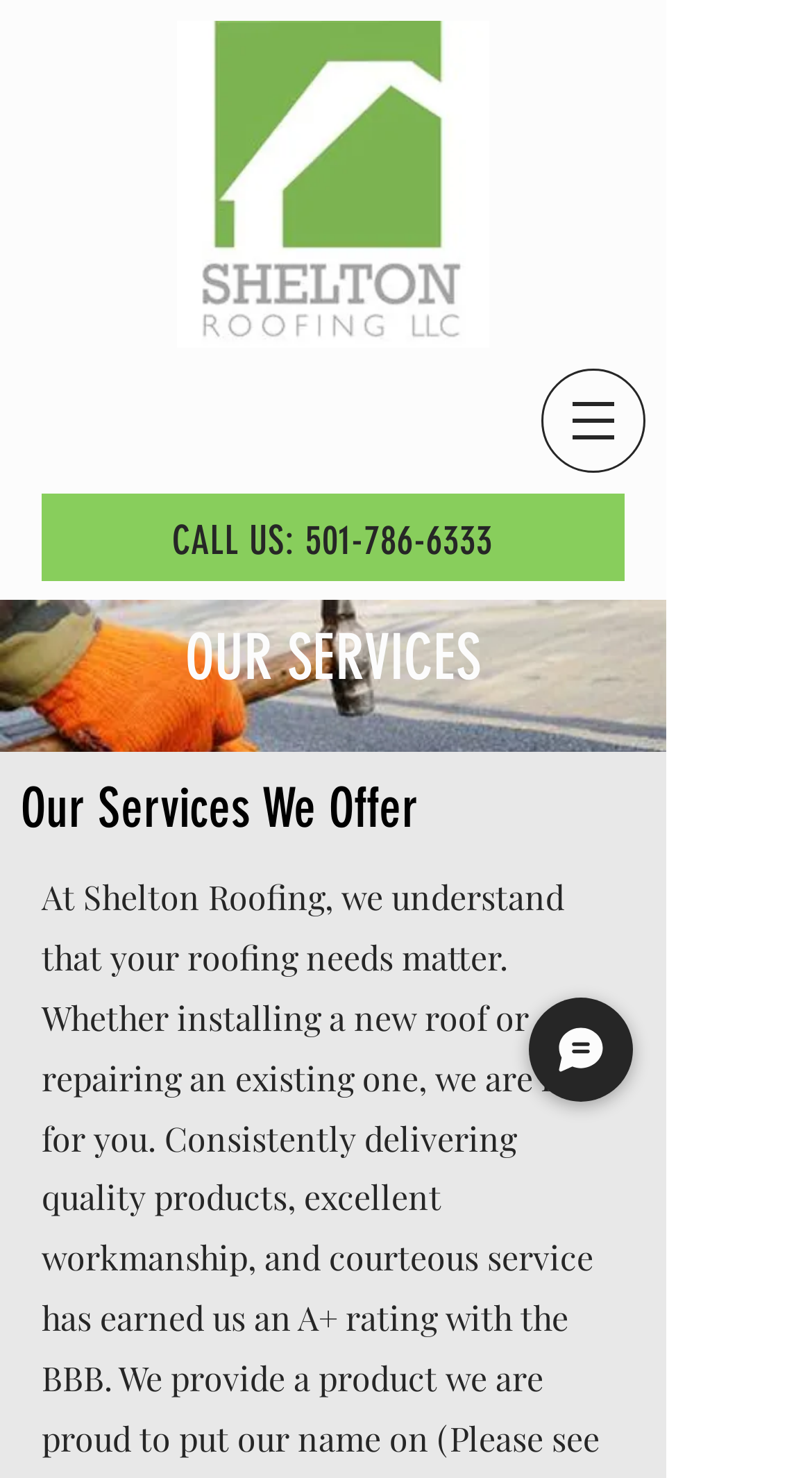Extract the heading text from the webpage.

Our Services We Offer